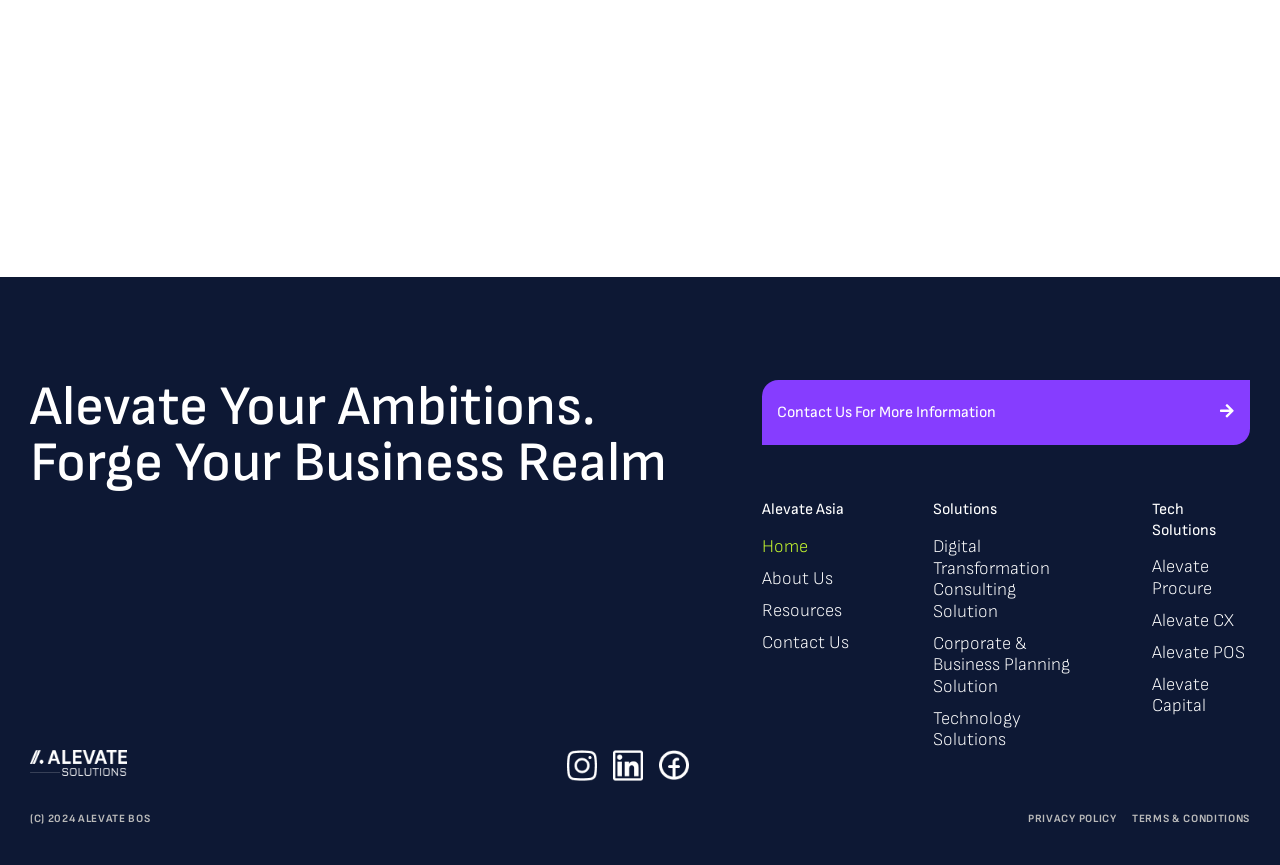Please specify the bounding box coordinates of the clickable region necessary for completing the following instruction: "Navigate to About Us". The coordinates must consist of four float numbers between 0 and 1, i.e., [left, top, right, bottom].

[0.595, 0.656, 0.651, 0.681]